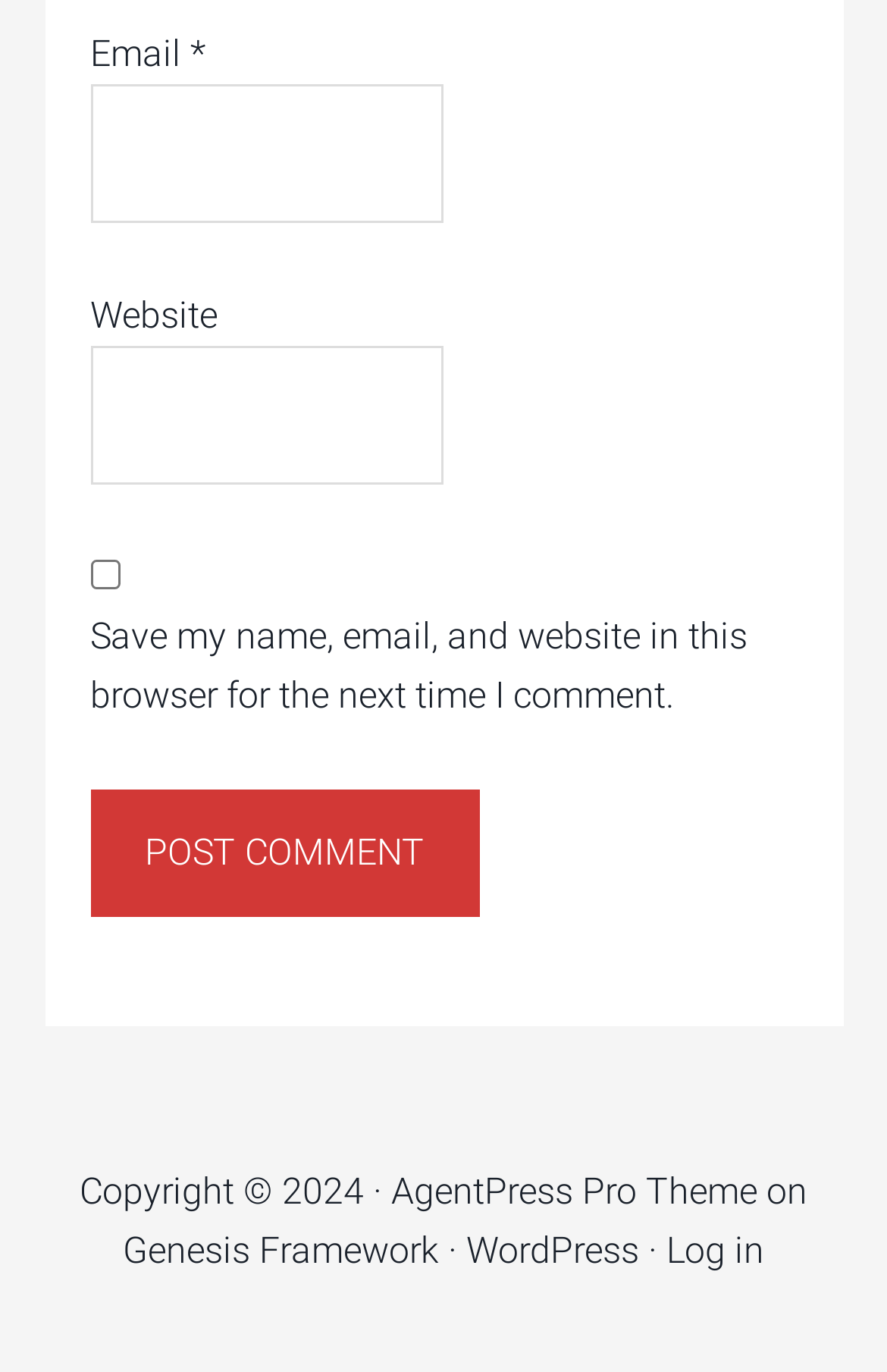Could you find the bounding box coordinates of the clickable area to complete this instruction: "Post a comment"?

[0.101, 0.576, 0.54, 0.669]